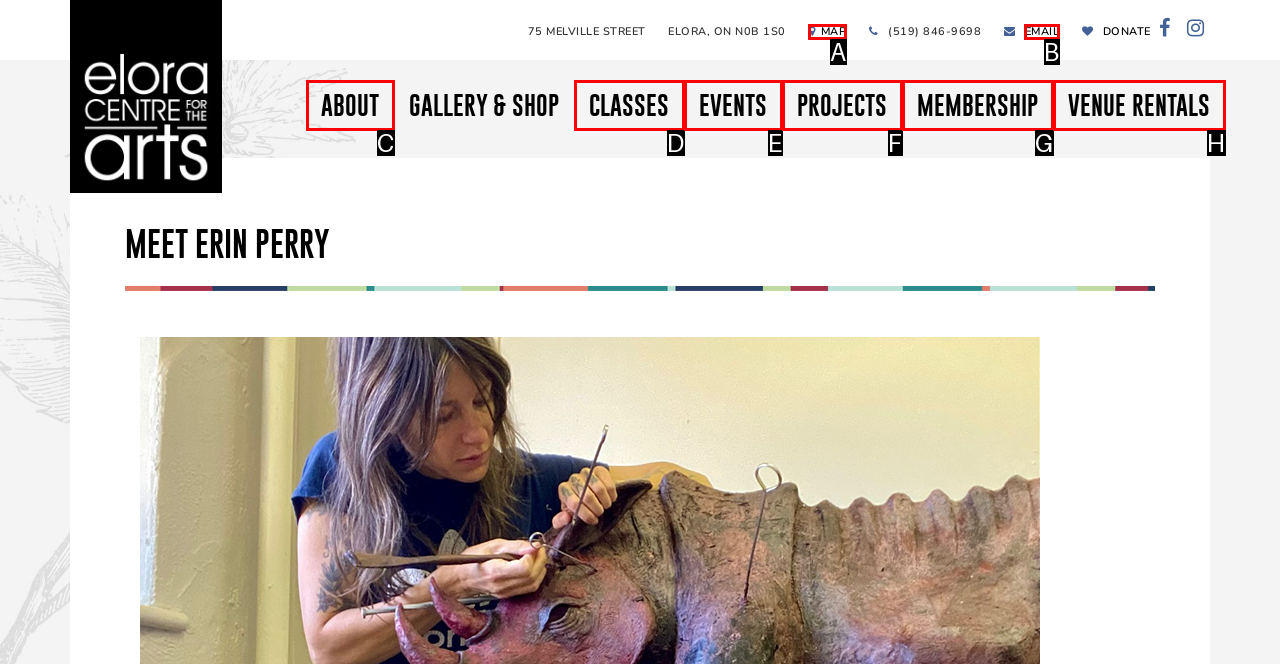Tell me which option best matches the description: Venue Rentals
Answer with the option's letter from the given choices directly.

H